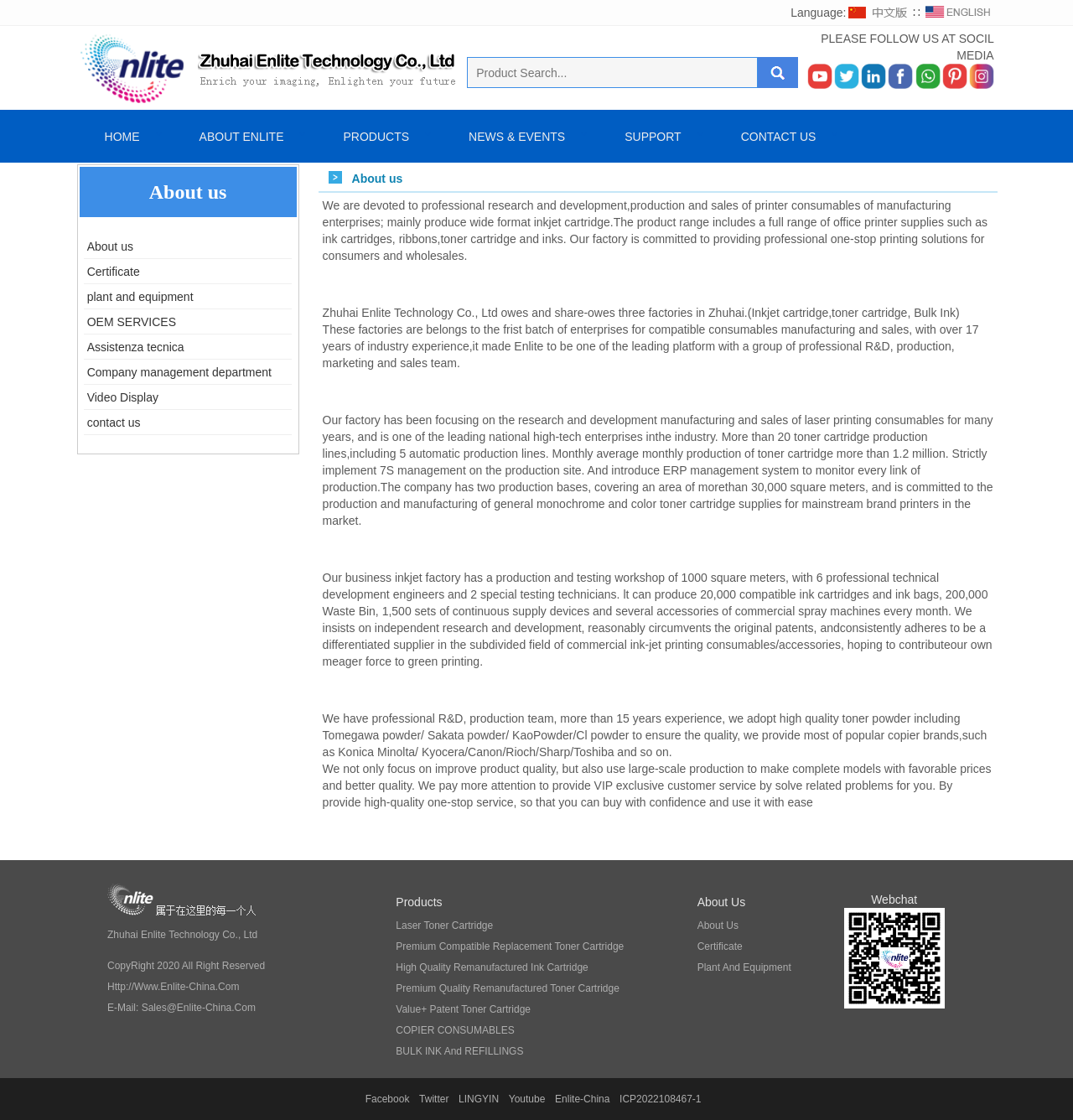Can you find the bounding box coordinates of the area I should click to execute the following instruction: "Learn about Community-Led Management"?

None